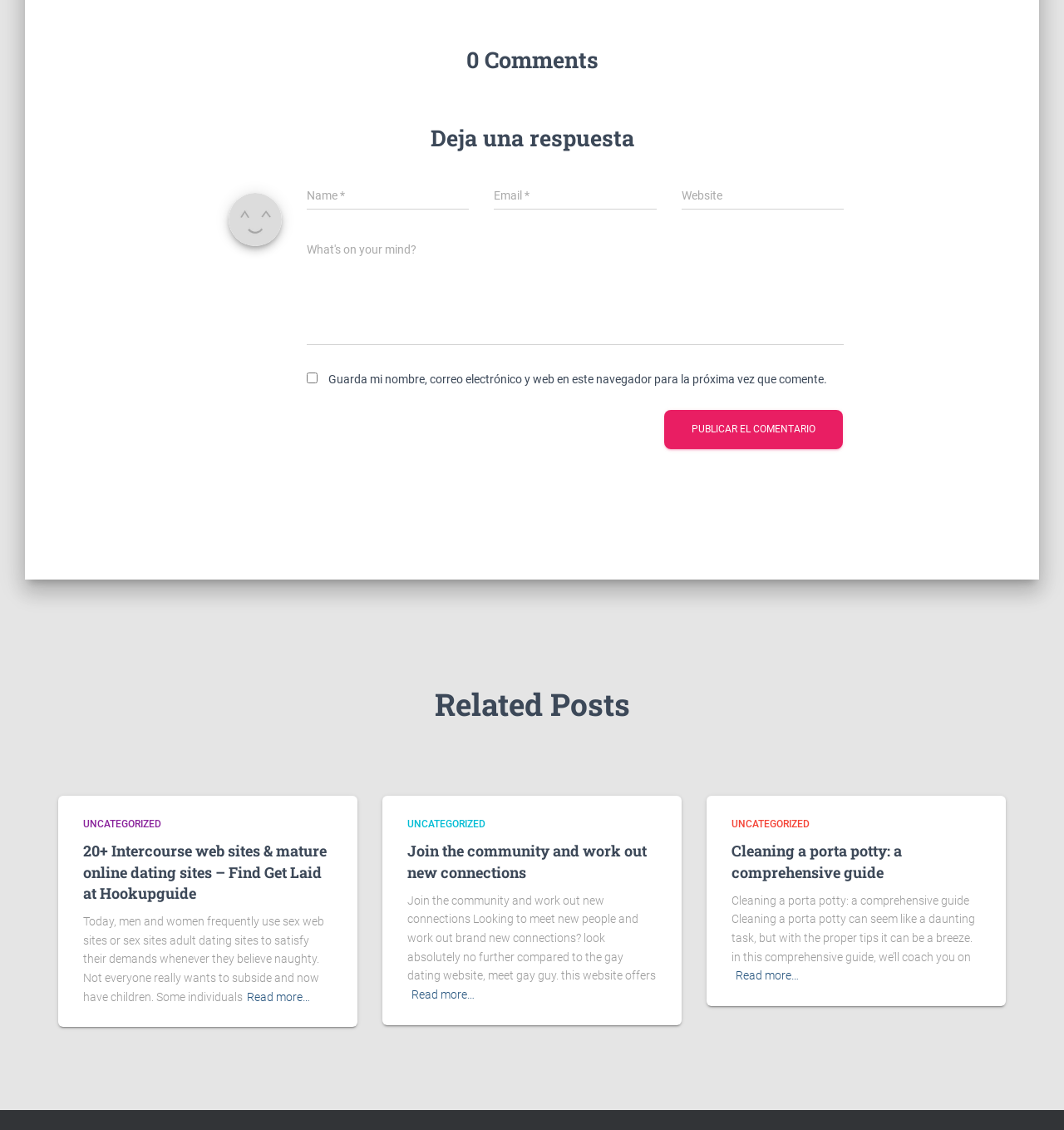Give a concise answer using only one word or phrase for this question:
What is the purpose of the form at the top?

Leave a comment